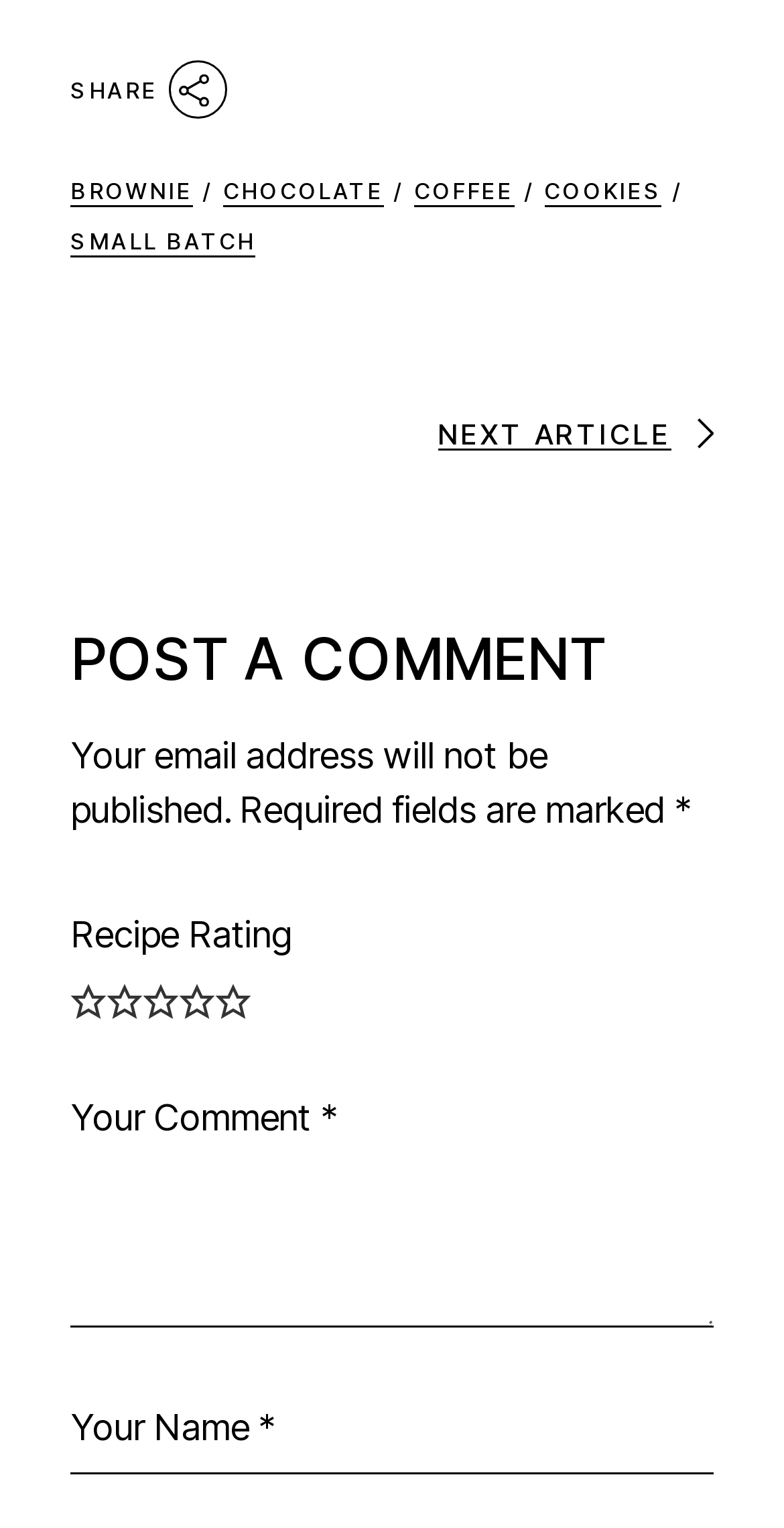What is the theme of the links at the top?
Based on the screenshot, provide a one-word or short-phrase response.

Food